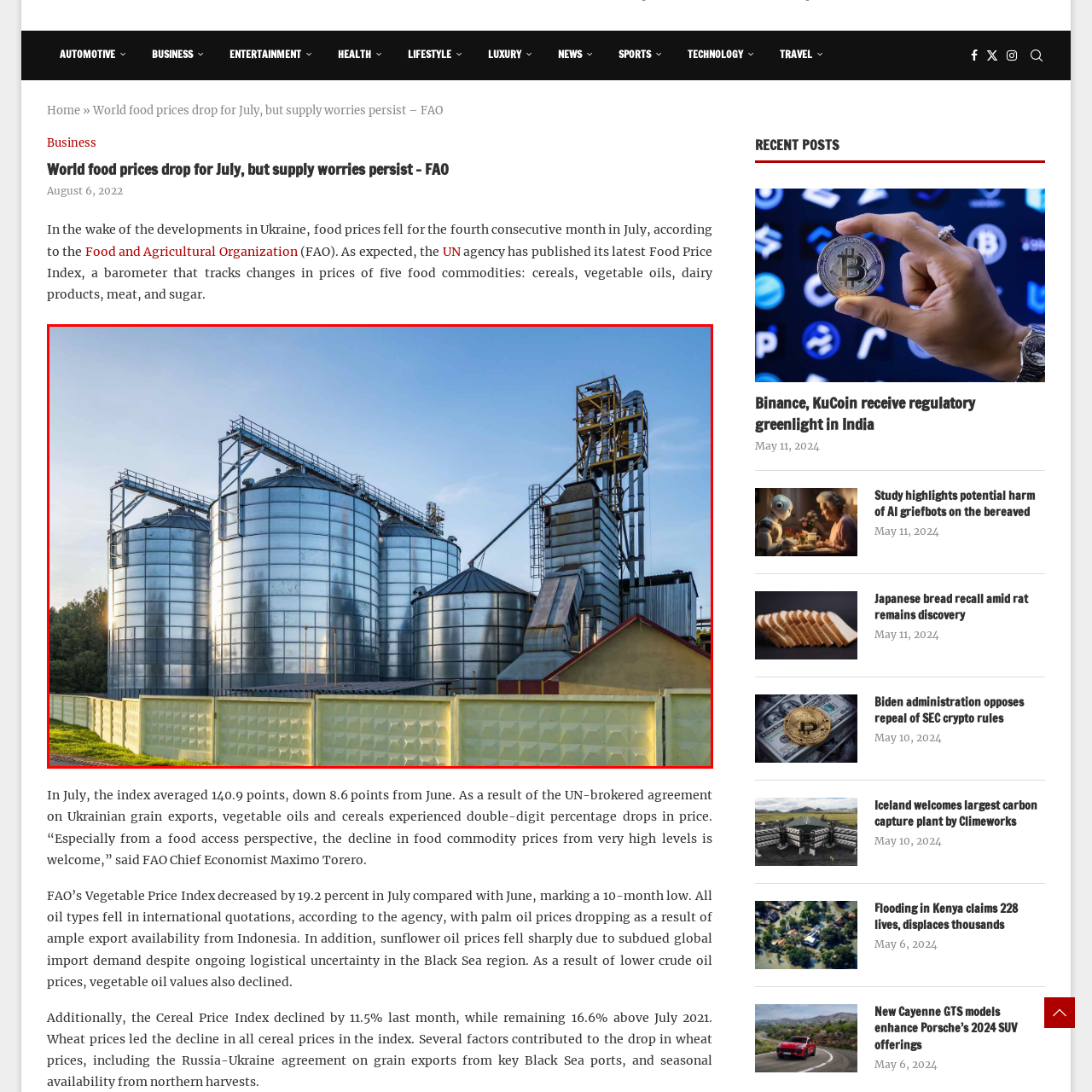Direct your attention to the image within the red boundary, What is the color of the sky in the background?
 Respond with a single word or phrase.

Clear blue